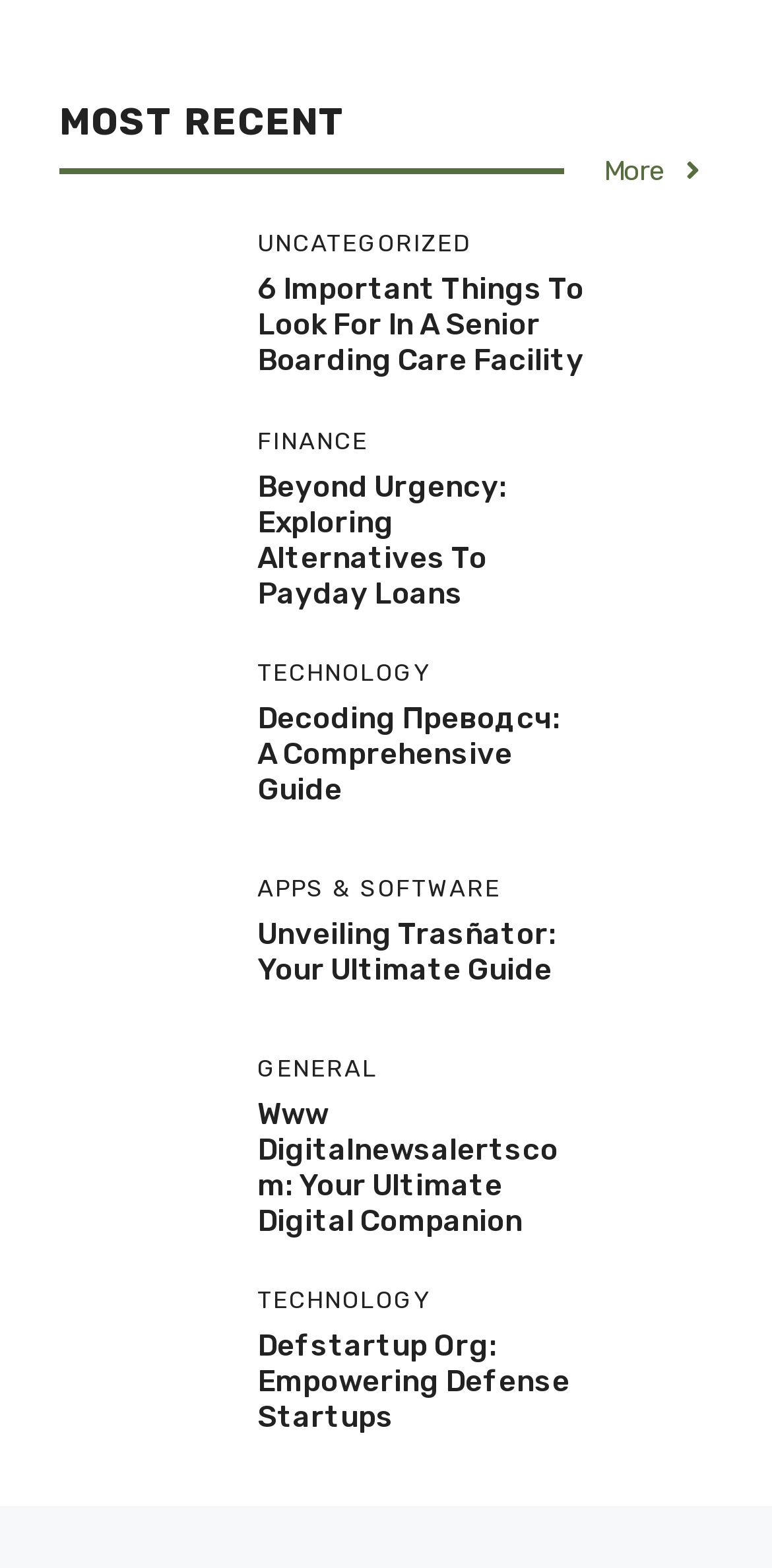Please give a concise answer to this question using a single word or phrase: 
What is the title of the last article?

Defstartup Org: Empowering Defense Startups